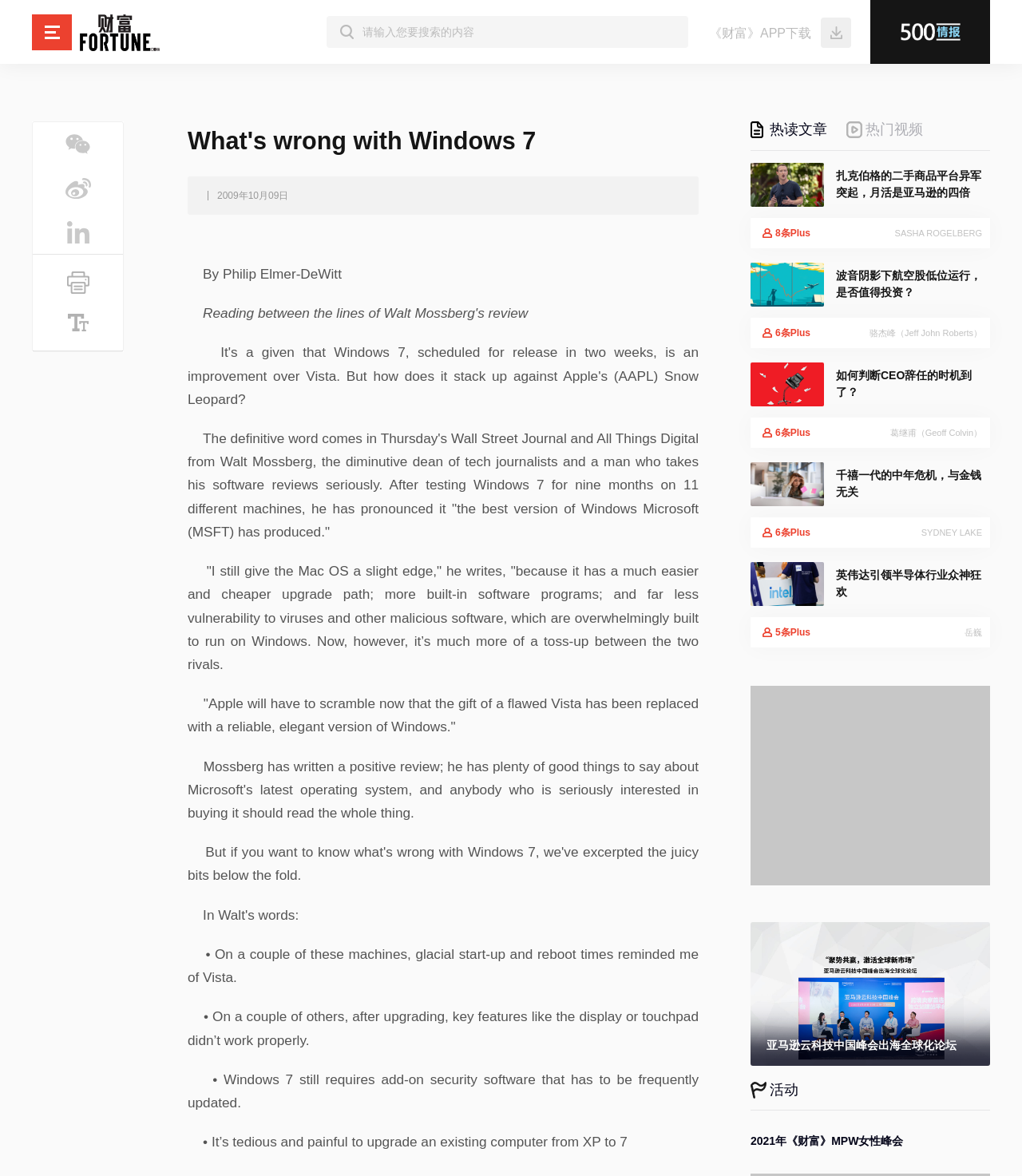Identify the bounding box coordinates of the specific part of the webpage to click to complete this instruction: "Check the hot read articles".

[0.753, 0.103, 0.809, 0.117]